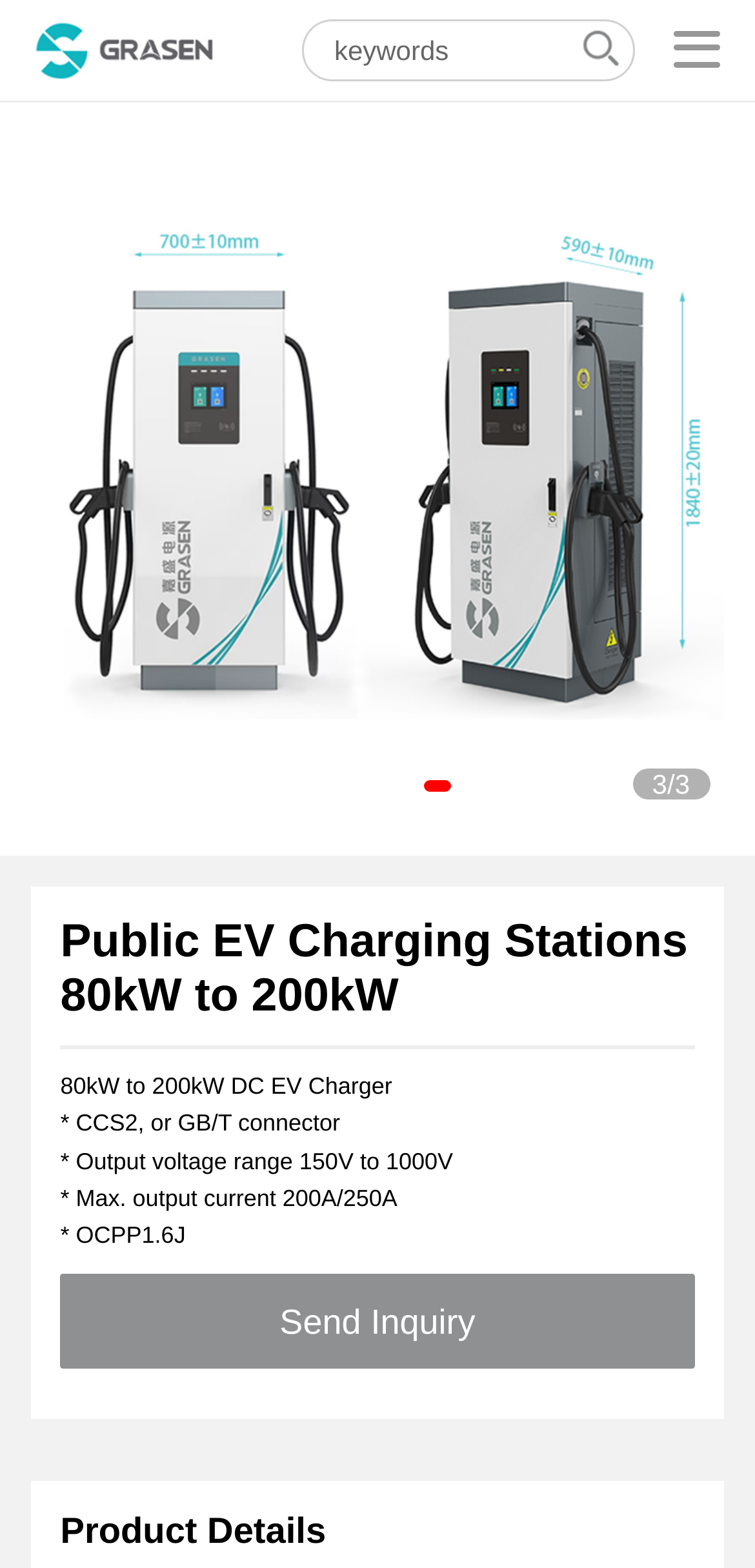What is the maximum output current of the EV charger?
Based on the image, answer the question with a single word or brief phrase.

200A/250A